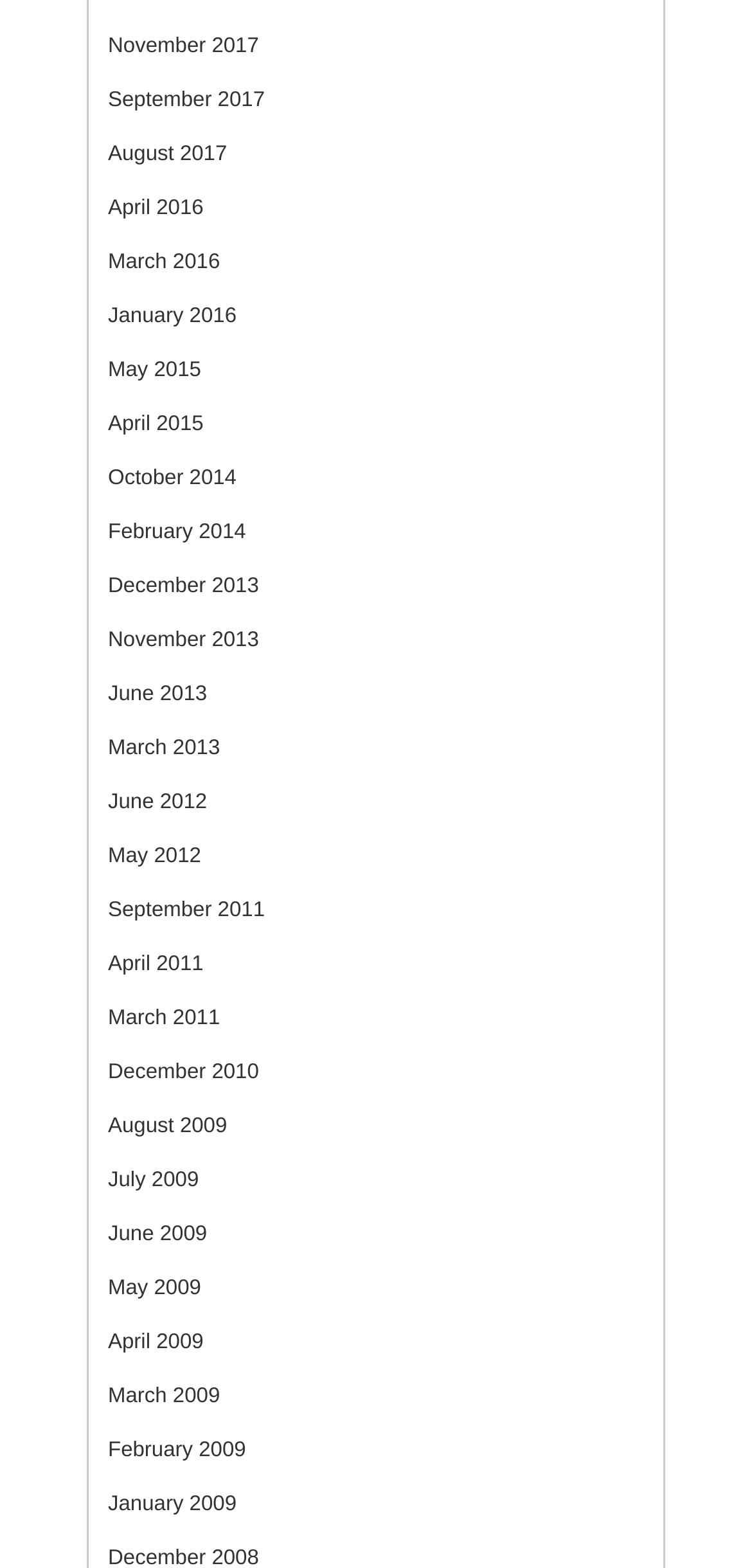Answer the question with a single word or phrase: 
What is the earliest month available on this webpage?

January 2009